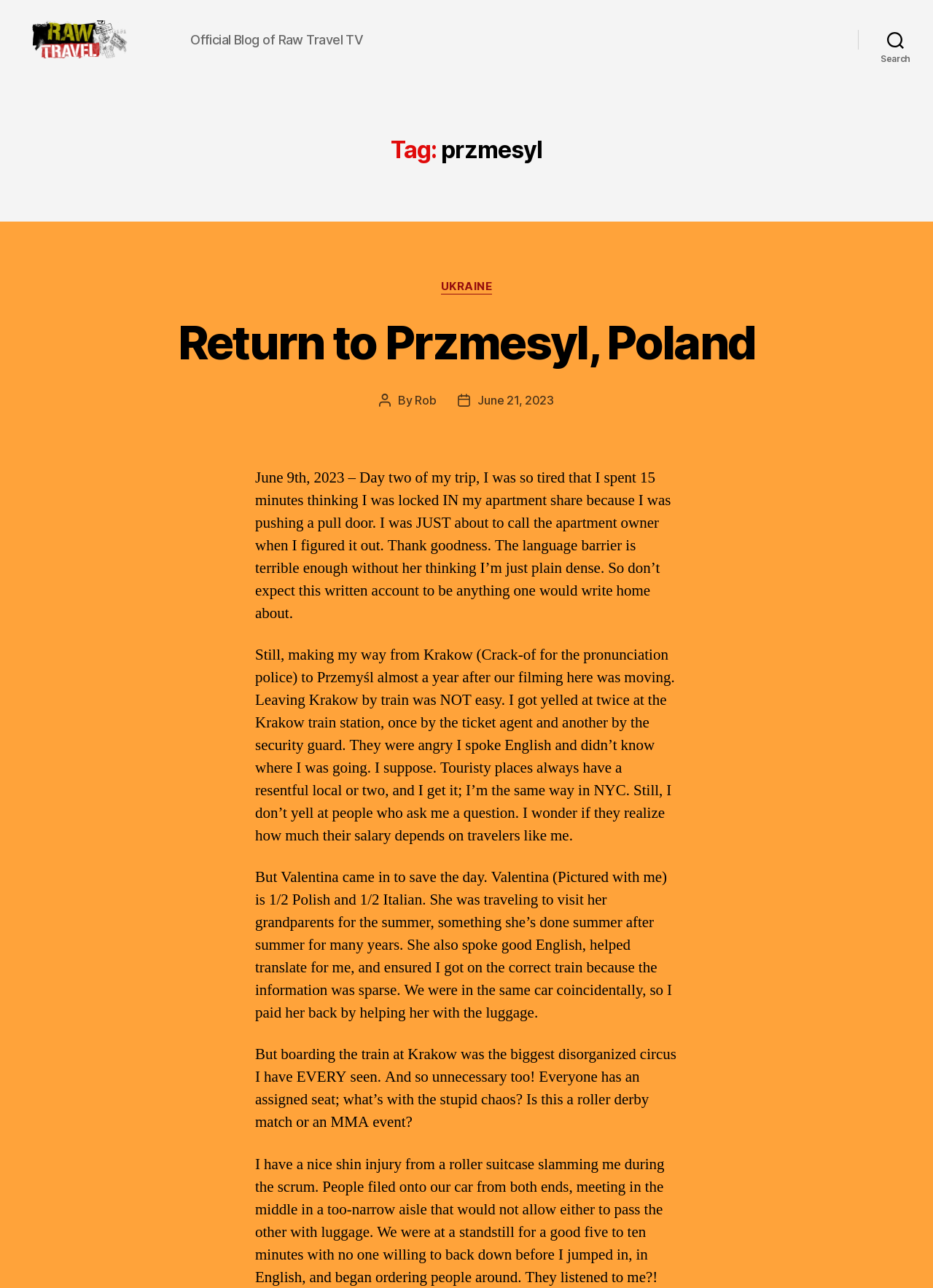From the webpage screenshot, predict the bounding box coordinates (top-left x, top-left y, bottom-right x, bottom-right y) for the UI element described here: parent_node: Raw Travel TV Blog

[0.031, 0.016, 0.185, 0.045]